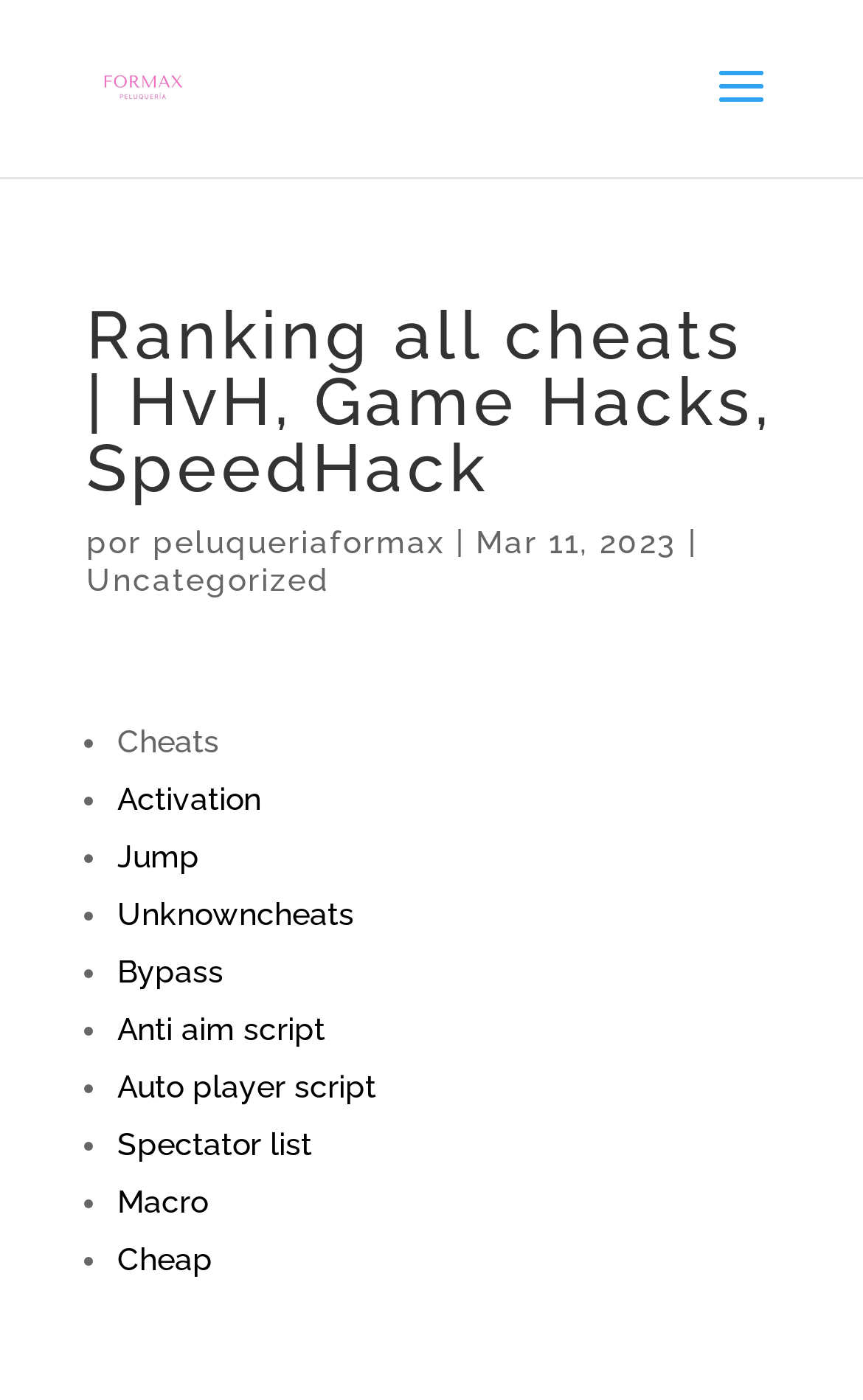Given the description "Auto player script", determine the bounding box of the corresponding UI element.

[0.136, 0.763, 0.436, 0.788]